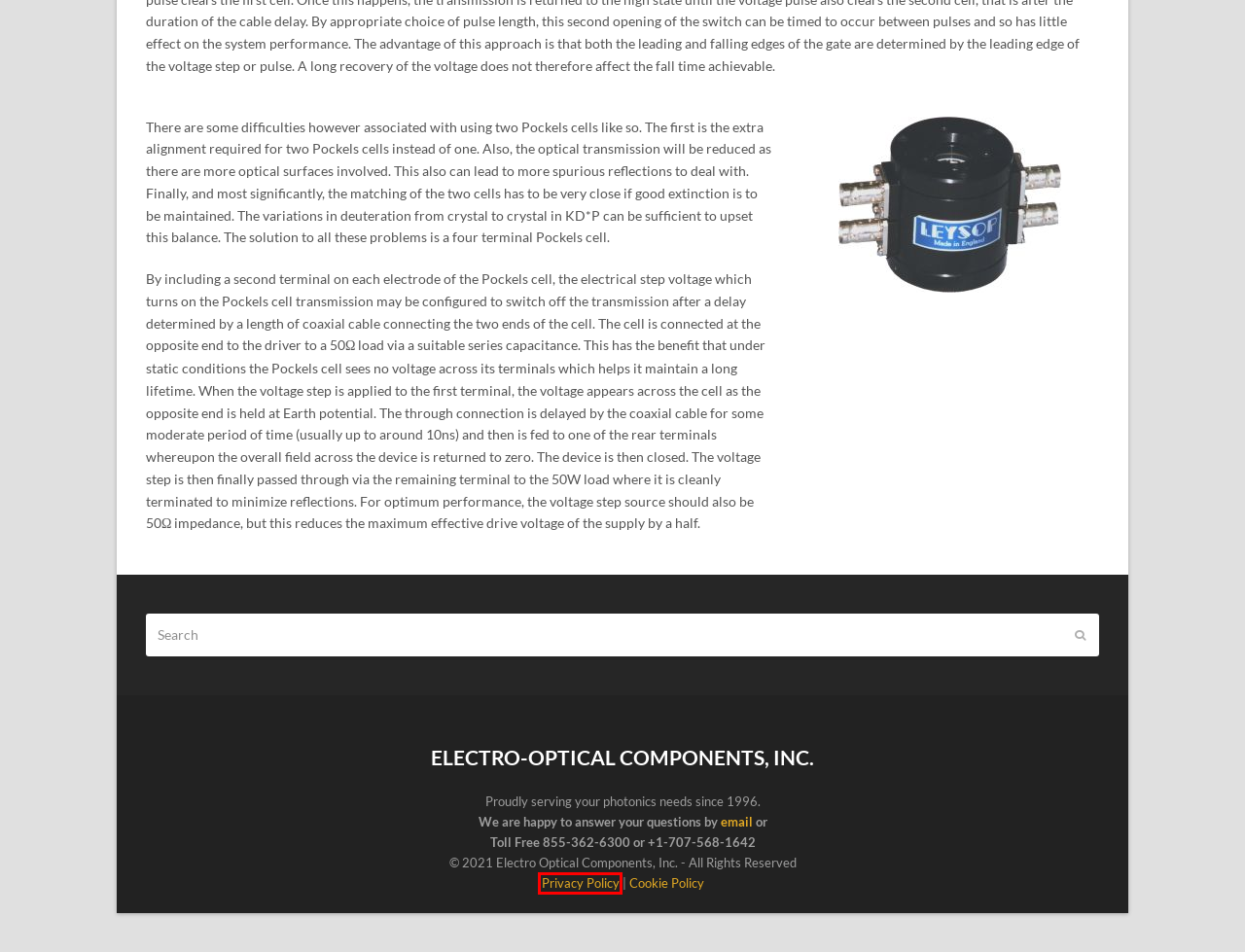Check out the screenshot of a webpage with a red rectangle bounding box. Select the best fitting webpage description that aligns with the new webpage after clicking the element inside the bounding box. Here are the candidates:
A. Home - Electrical Optical Components, Inc.
B. News/Events - Electrical Optical Components, Inc.
C. Contact Us - Electrical Optical Components, Inc.
D. EOC Privacy Policy - Electrical Optical Components, Inc.
E. Cookie Policy - Electrical Optical Components, Inc.
F. Ultra-Fast Pockels Cell (UPC) - Electrical Optical Components, Inc.
G. Products - Electrical Optical Components, Inc.
H. Company Info - Electrical Optical Components, Inc.

D